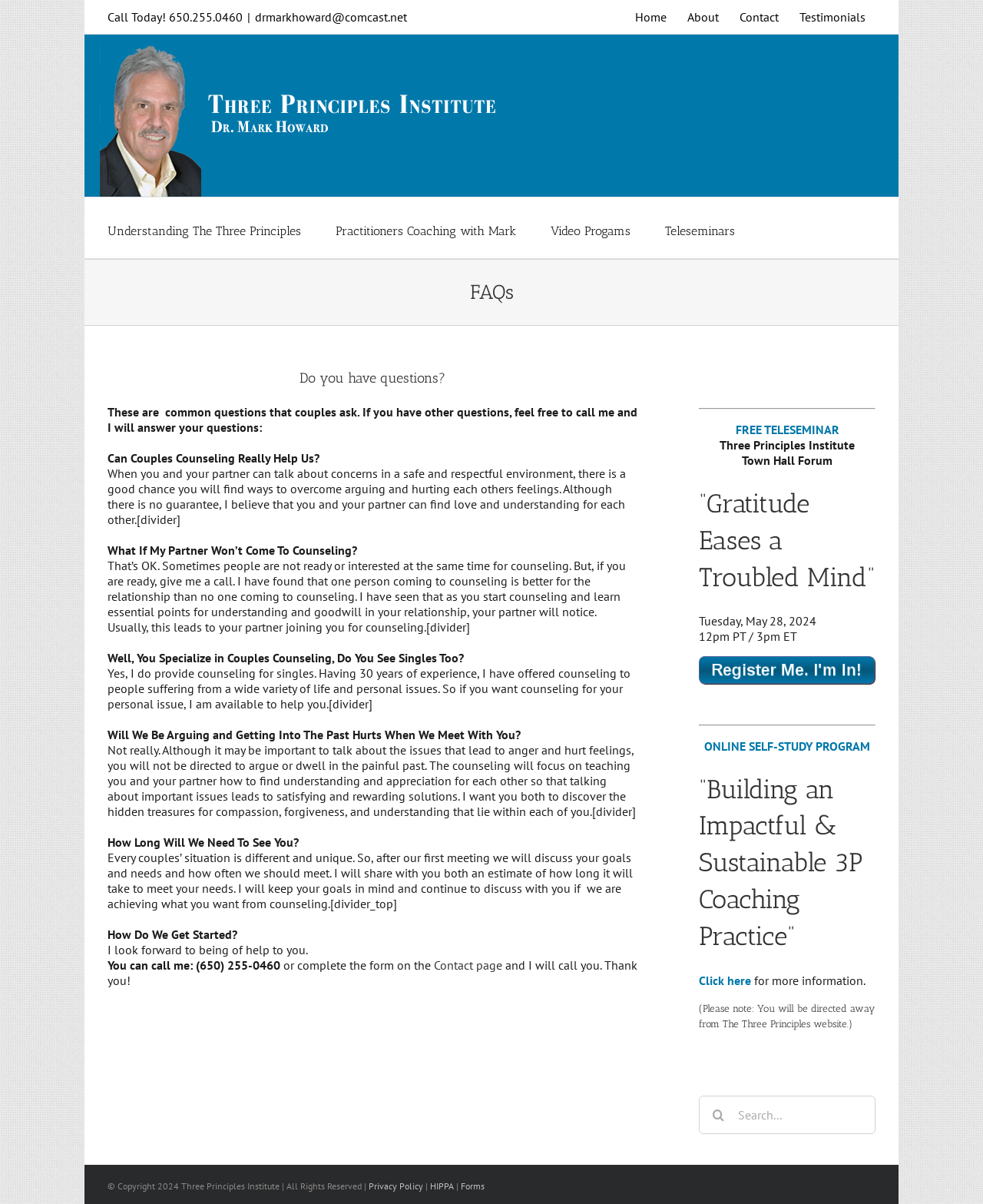Pinpoint the bounding box coordinates of the clickable element needed to complete the instruction: "View topic". The coordinates should be provided as four float numbers between 0 and 1: [left, top, right, bottom].

None